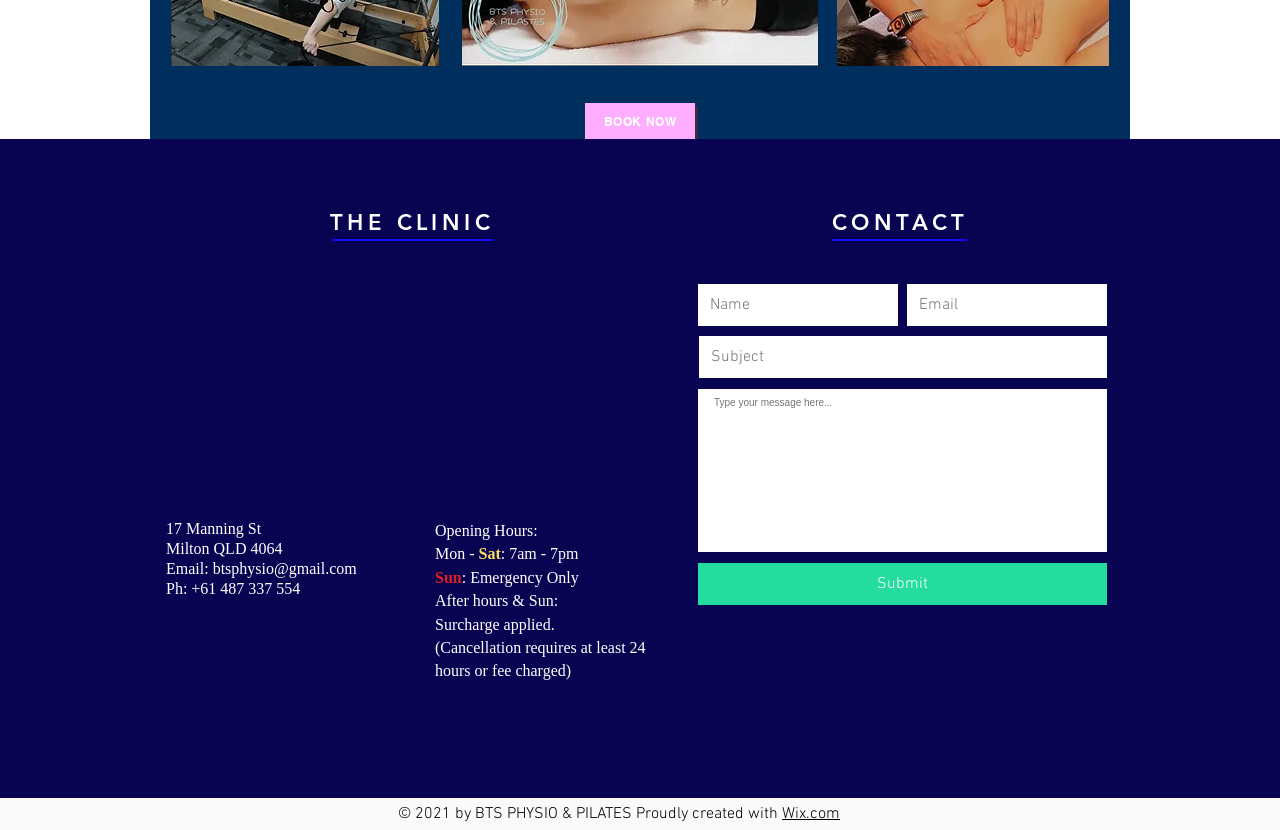Respond to the question below with a single word or phrase: What is the clinic's address?

17 Manning St, Milton QLD 4064